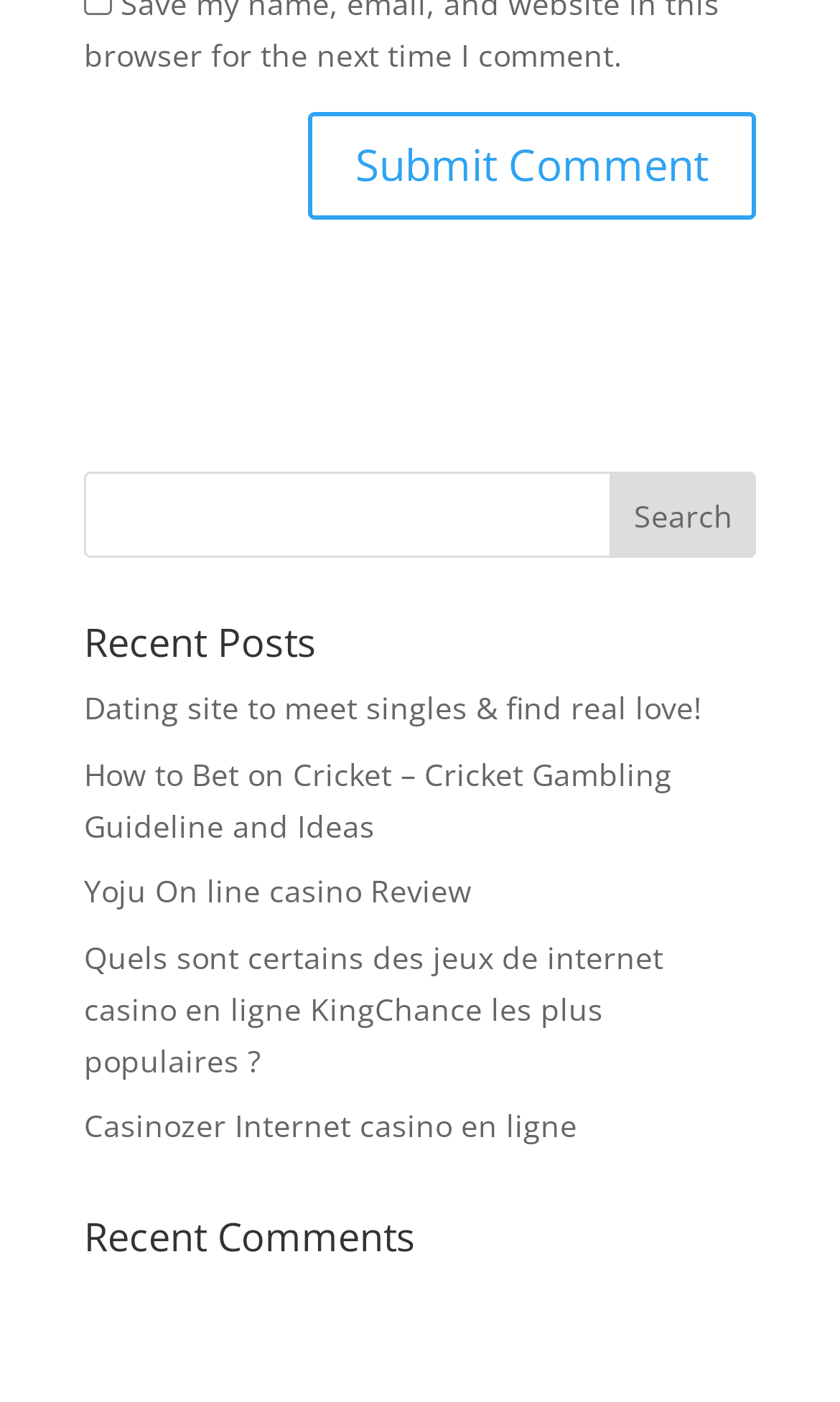Could you provide the bounding box coordinates for the portion of the screen to click to complete this instruction: "Search for products"?

None